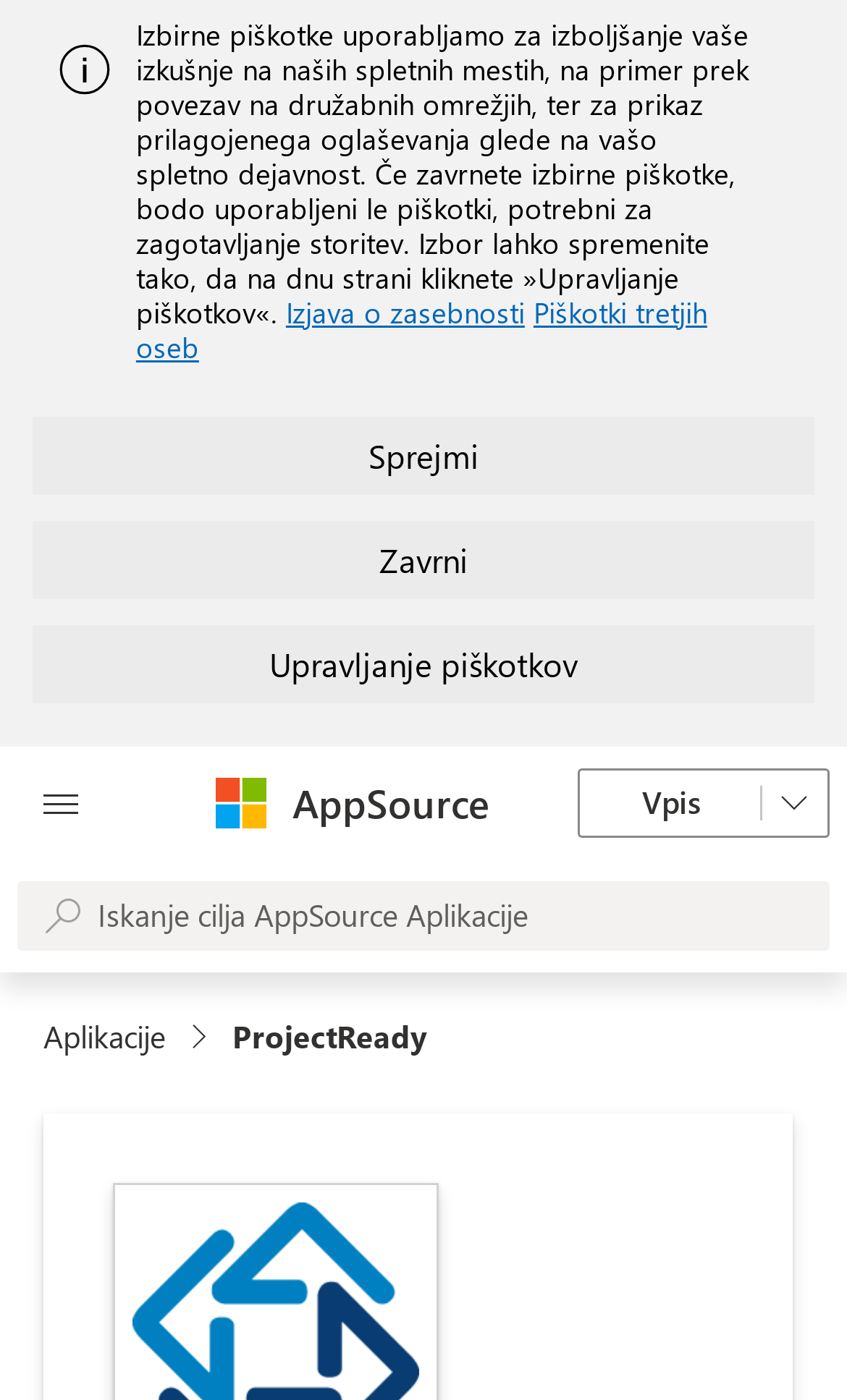What is the navigation section?
By examining the image, provide a one-word or phrase answer.

Breadcrumbs